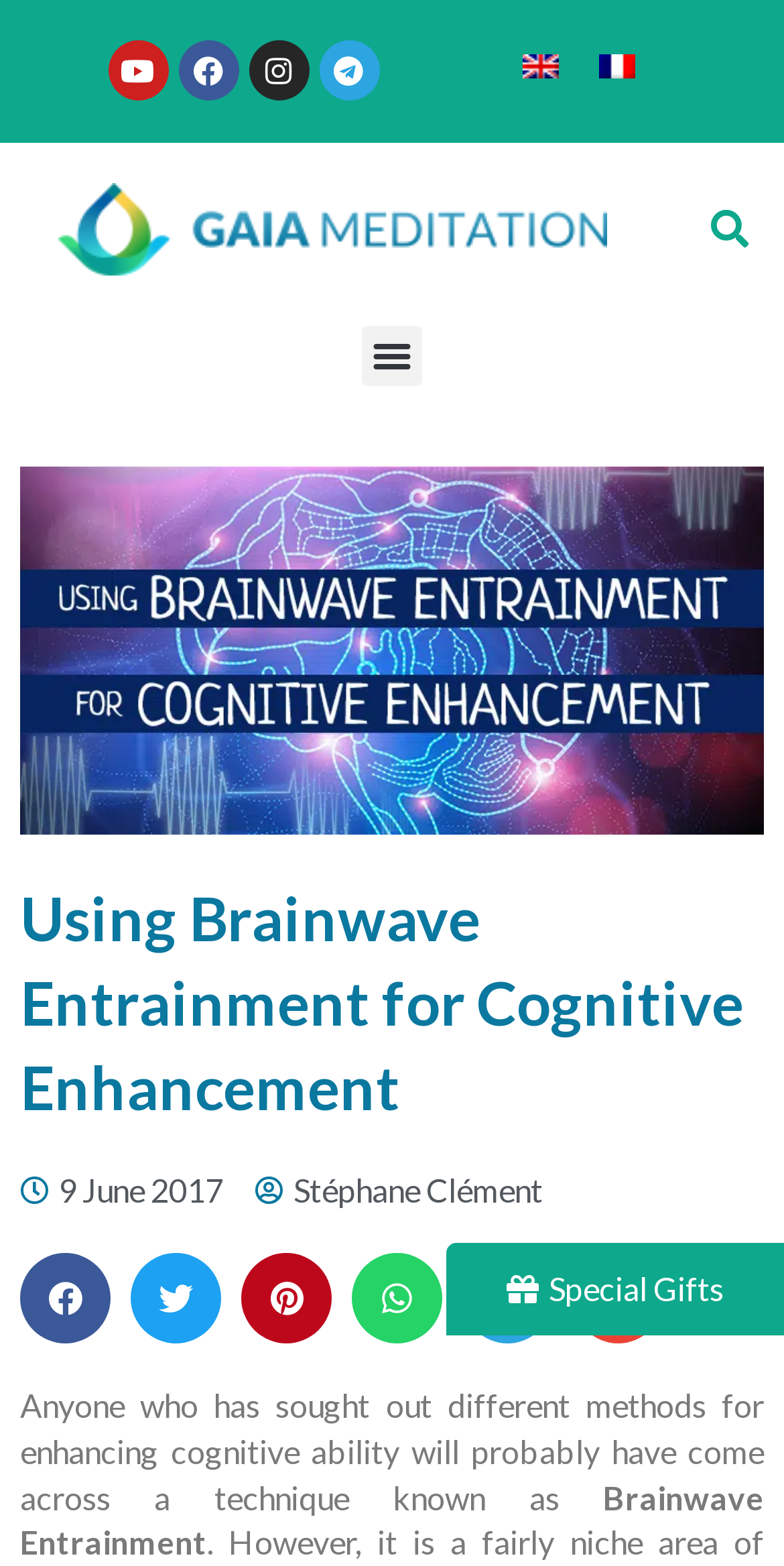Provide the bounding box coordinates of the area you need to click to execute the following instruction: "Open the menu".

[0.462, 0.208, 0.538, 0.247]